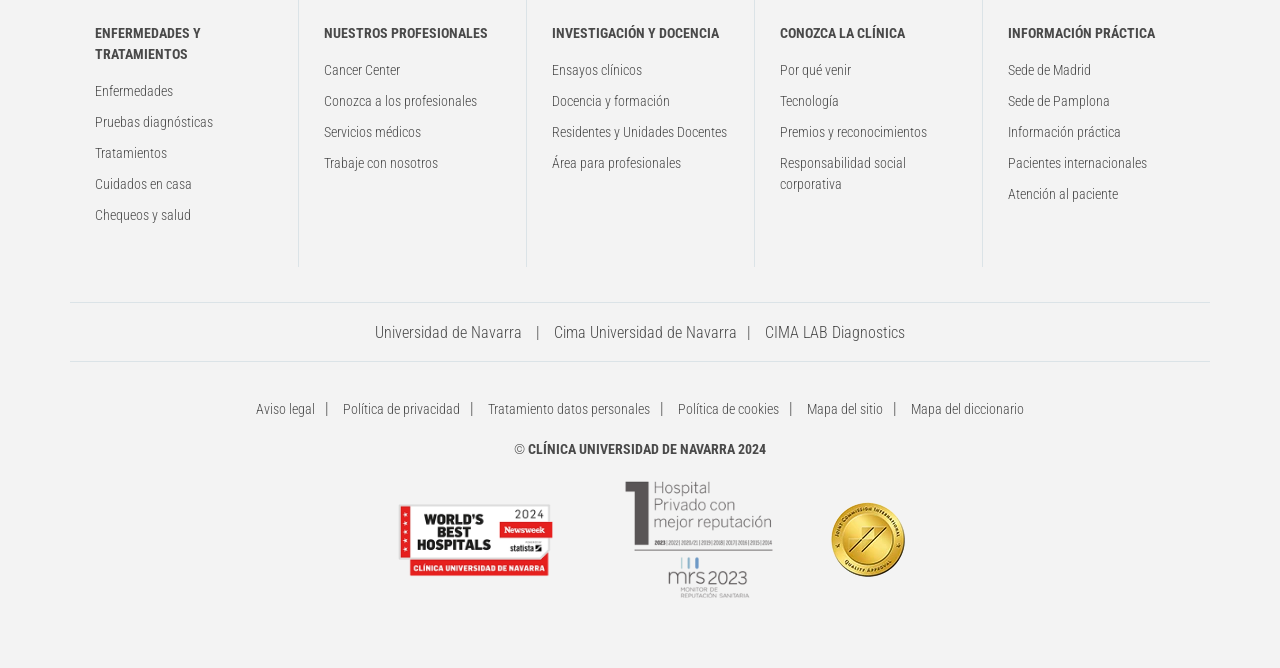Determine the bounding box coordinates of the region to click in order to accomplish the following instruction: "Go to Cancer Center". Provide the coordinates as four float numbers between 0 and 1, specifically [left, top, right, bottom].

[0.253, 0.093, 0.312, 0.117]